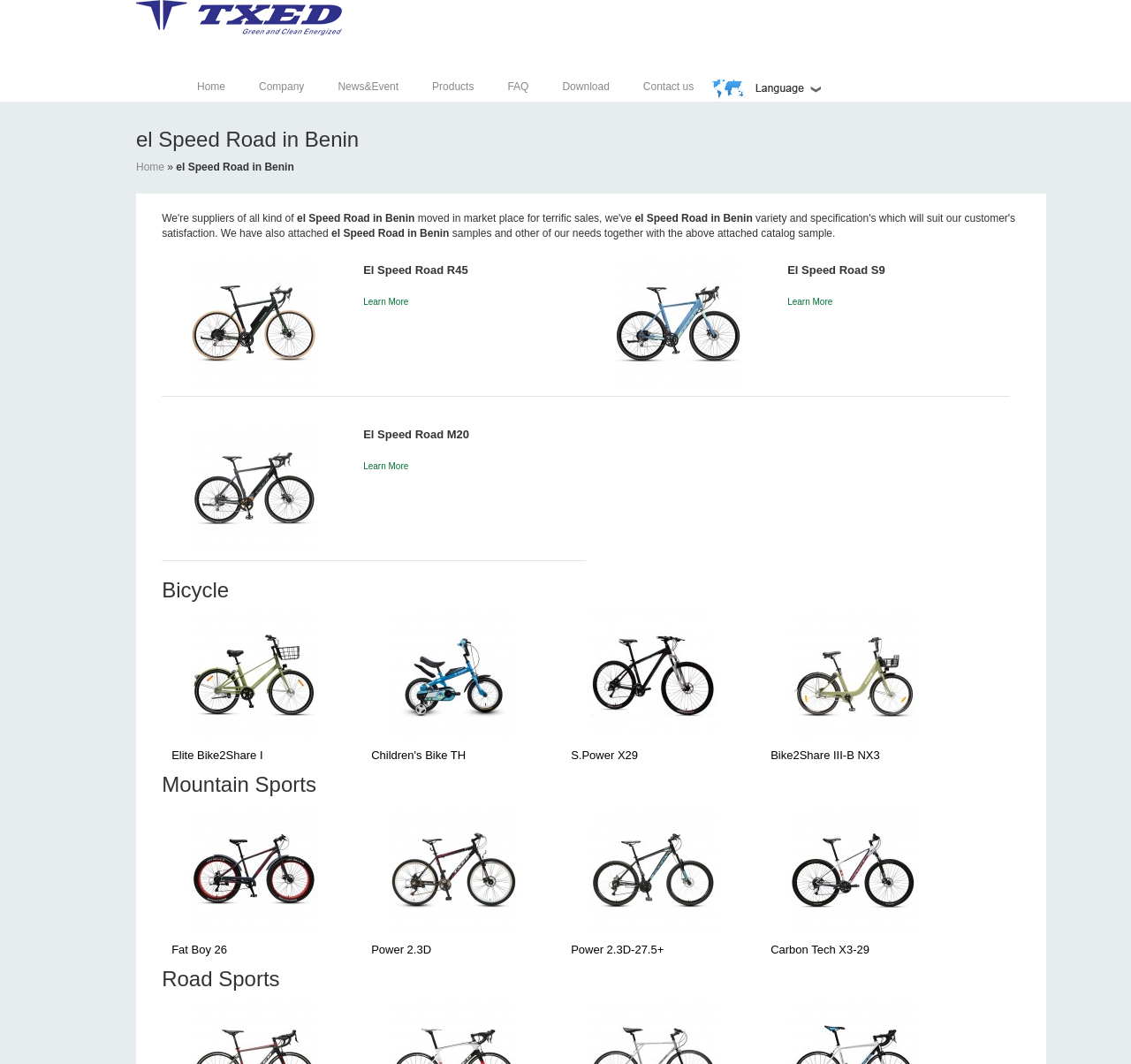Locate the bounding box coordinates of the element that should be clicked to fulfill the instruction: "View 'Bicycle' products".

[0.143, 0.544, 0.902, 0.566]